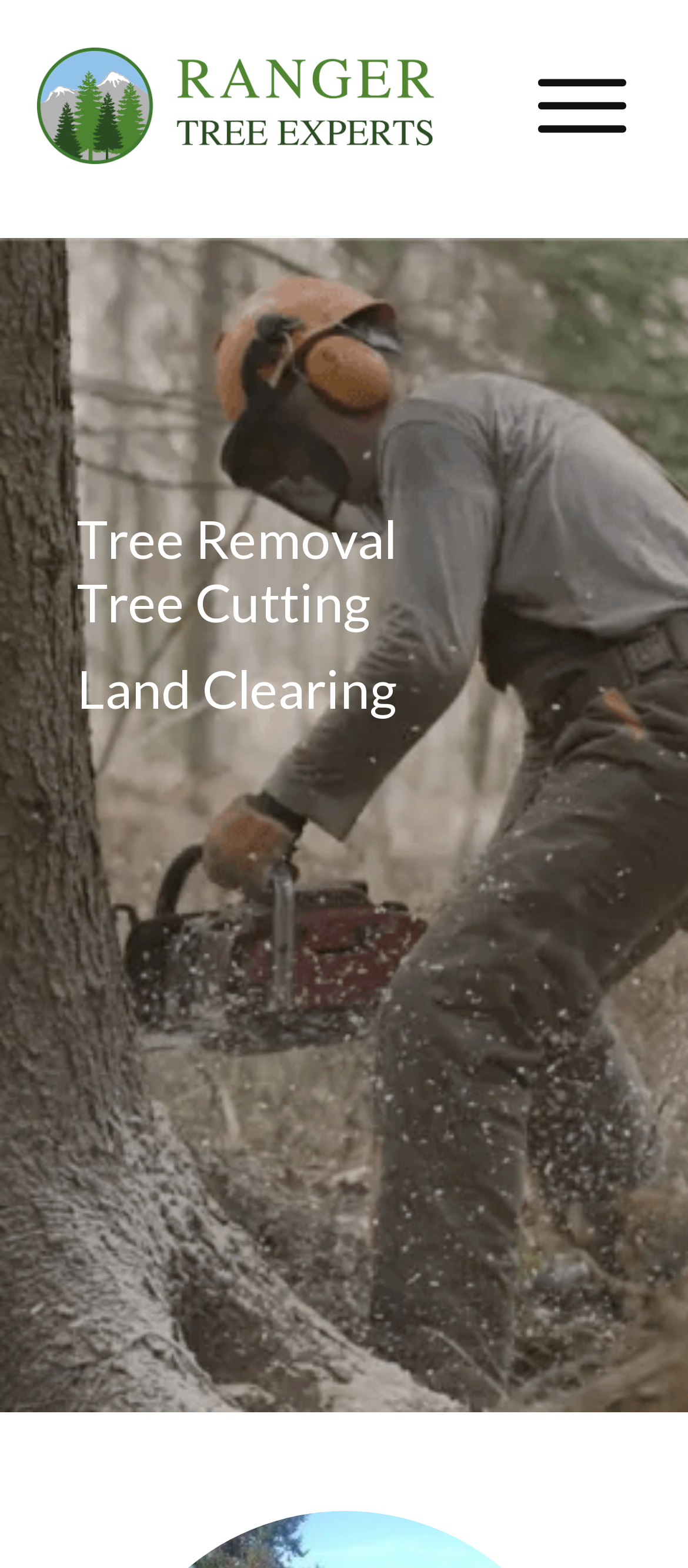Give a concise answer of one word or phrase to the question: 
Is the 'Land Clearing' service located above or below the 'Tree Cutting' service?

below